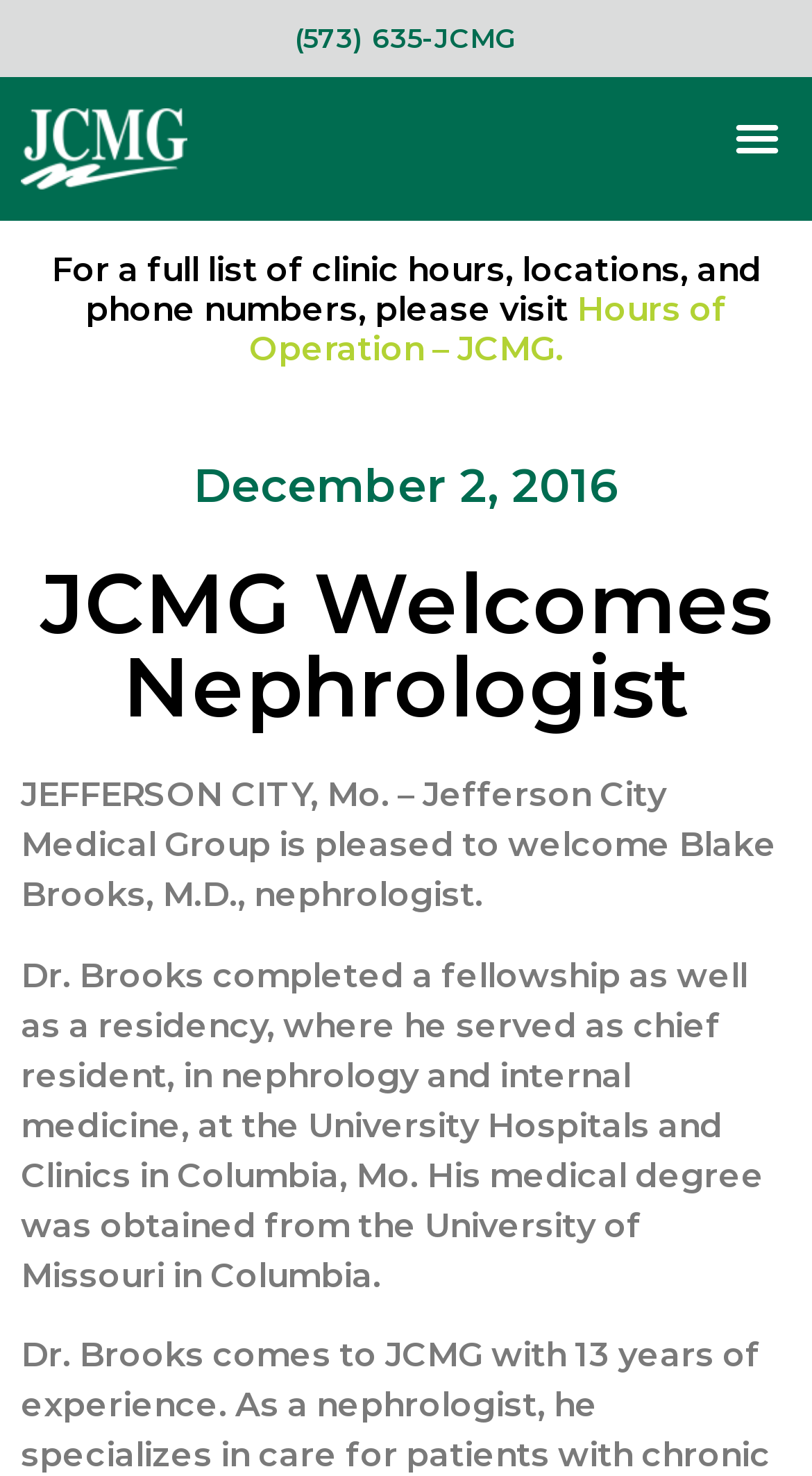Generate a thorough explanation of the webpage's elements.

The webpage is about JCMG welcoming a new nephrologist, Blake Brooks, M.D. At the top left corner, there is a phone number link "(573) 635-JCMG" and an image of the JCMG logo. To the right of the logo, there is a menu toggle button. Below the logo and phone number, there is a heading that invites visitors to view the clinic's hours of operation, with a link to the corresponding webpage.

Further down, there is a heading that announces the arrival of Dr. Brooks, followed by two paragraphs of text that provide more information about his background and qualifications. The text is positioned in the middle of the page, spanning almost the entire width. Above the text, there is a link to a specific date, December 2, 2016, which may indicate the date of the announcement.

Overall, the webpage has a simple layout with a focus on presenting the information about Dr. Brooks and his new role at JCMG.